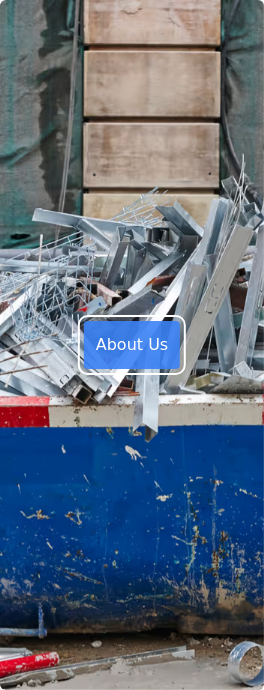From the image, can you give a detailed response to the question below:
What is the background of the image composed of?

The background of the image features wooden panels stacked vertically, suggesting a construction or industrial site environment.